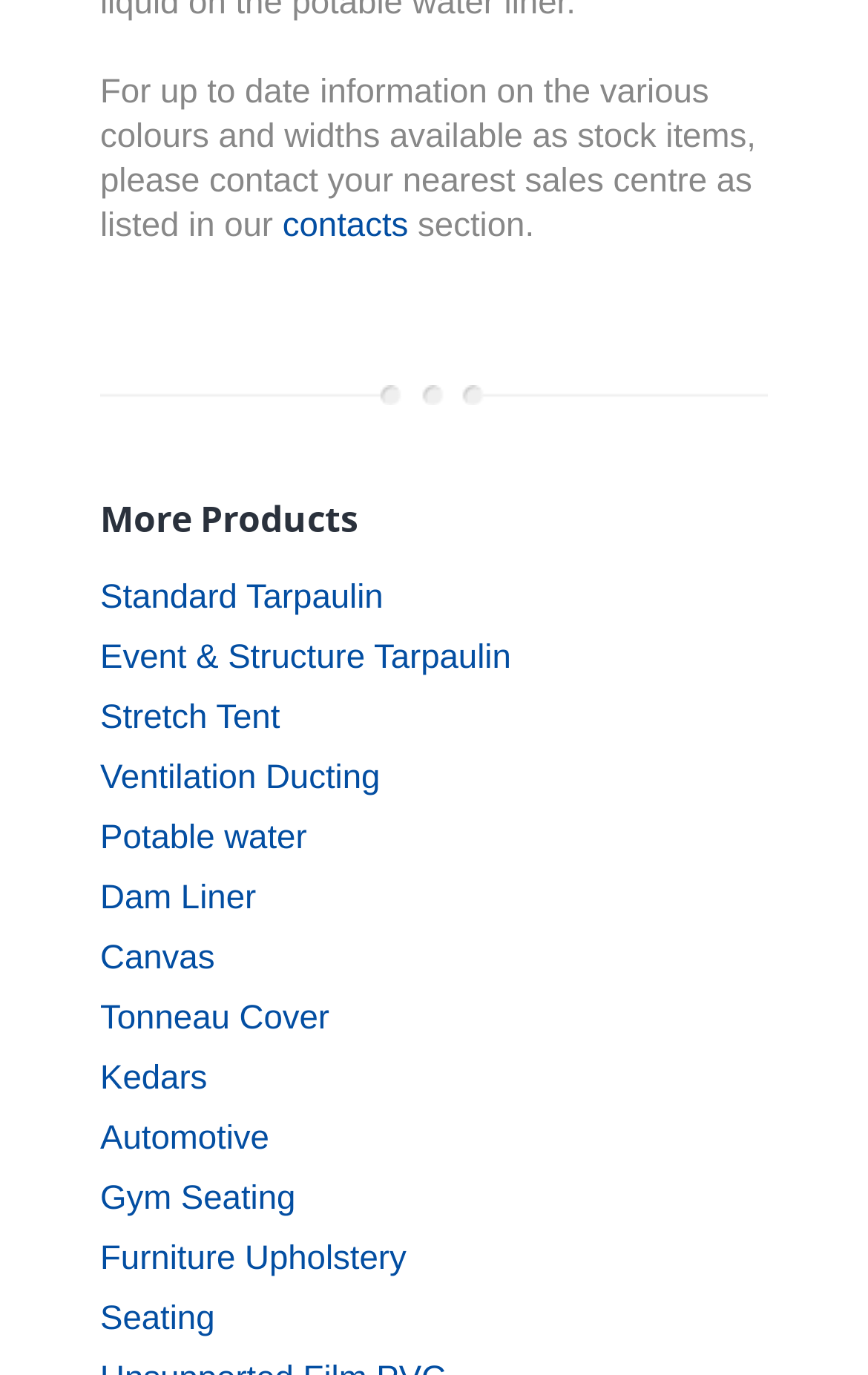How many product categories have names with more than two words?
Please answer the question as detailed as possible based on the image.

I counted the number of links under the 'More Products' heading that have names with more than two words, which are 7 in total.